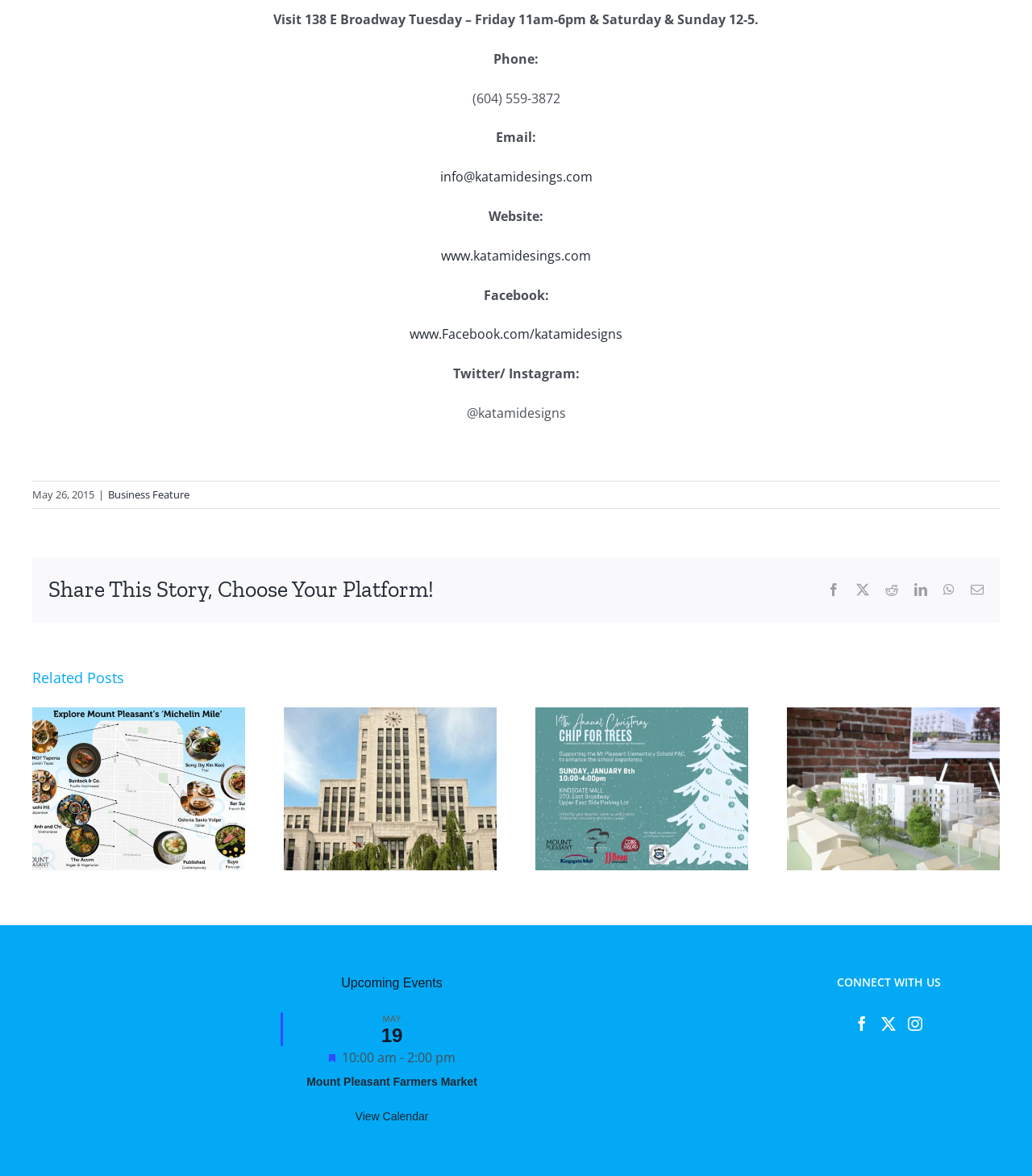What is the website of Katamidesigns?
Look at the image and construct a detailed response to the question.

I found the website by looking at the link element with the text 'Website:' and its adjacent element with the text 'www.katamidesigns.com'.